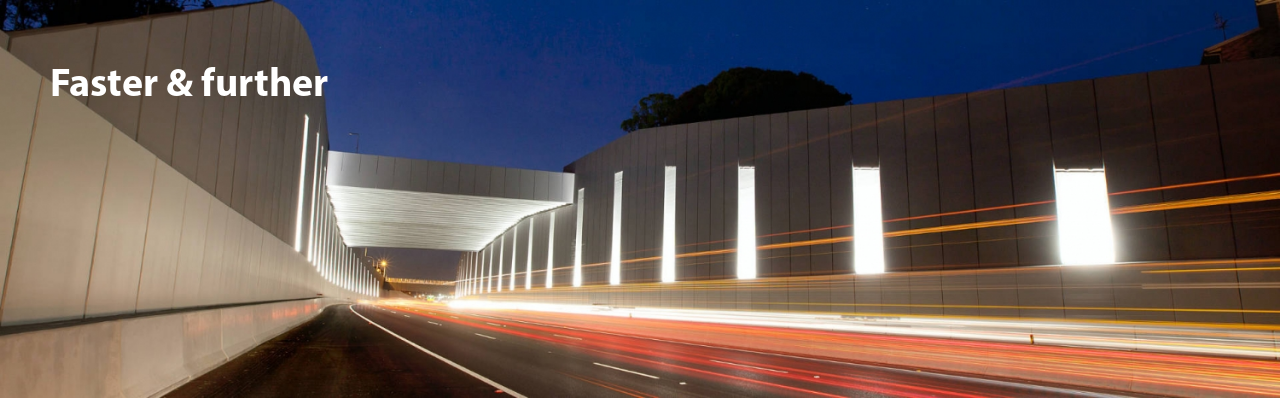What is conveyed by the streaks of headlights and taillights?
Using the image as a reference, answer with just one word or a short phrase.

Motion and energy